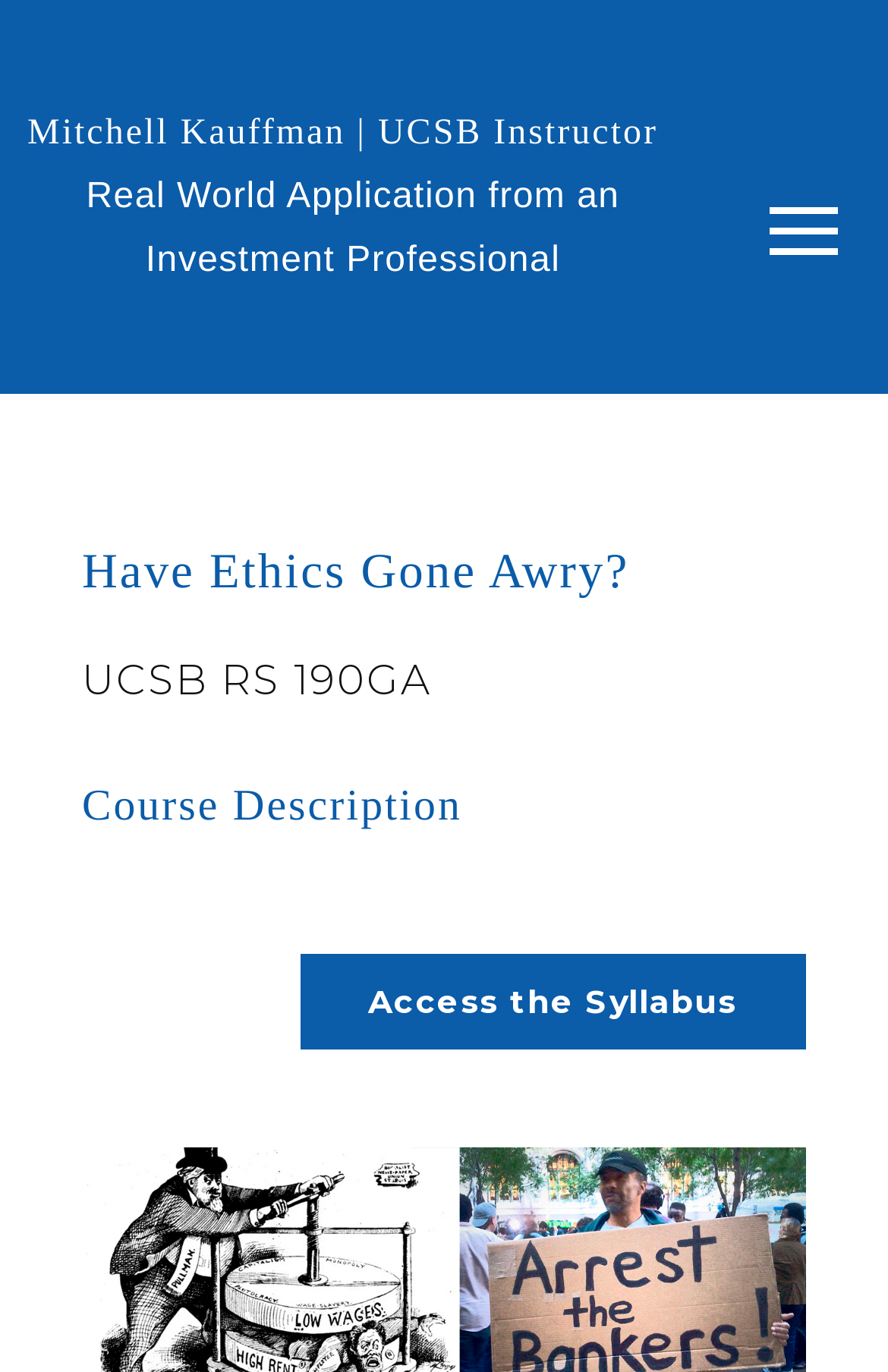From the image, can you give a detailed response to the question below:
What is the topic of the course?

I found the topic of the course by looking at the heading element with the text 'Have Ethics Gone Awry?' which is a child element of the 'Menu' element and has a bounding box coordinate of [0.092, 0.387, 0.908, 0.449].